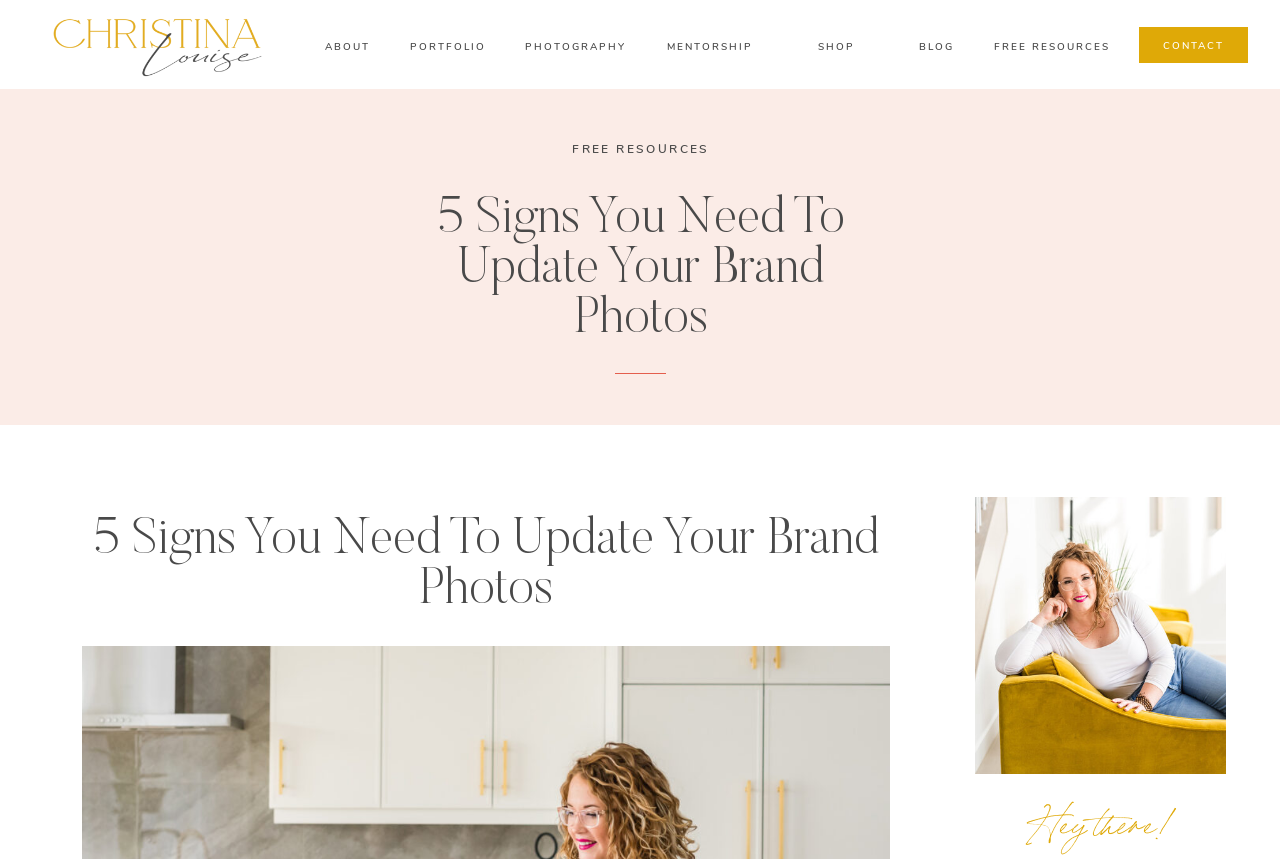Provide a one-word or short-phrase answer to the question:
How many links are in the top navigation bar?

6